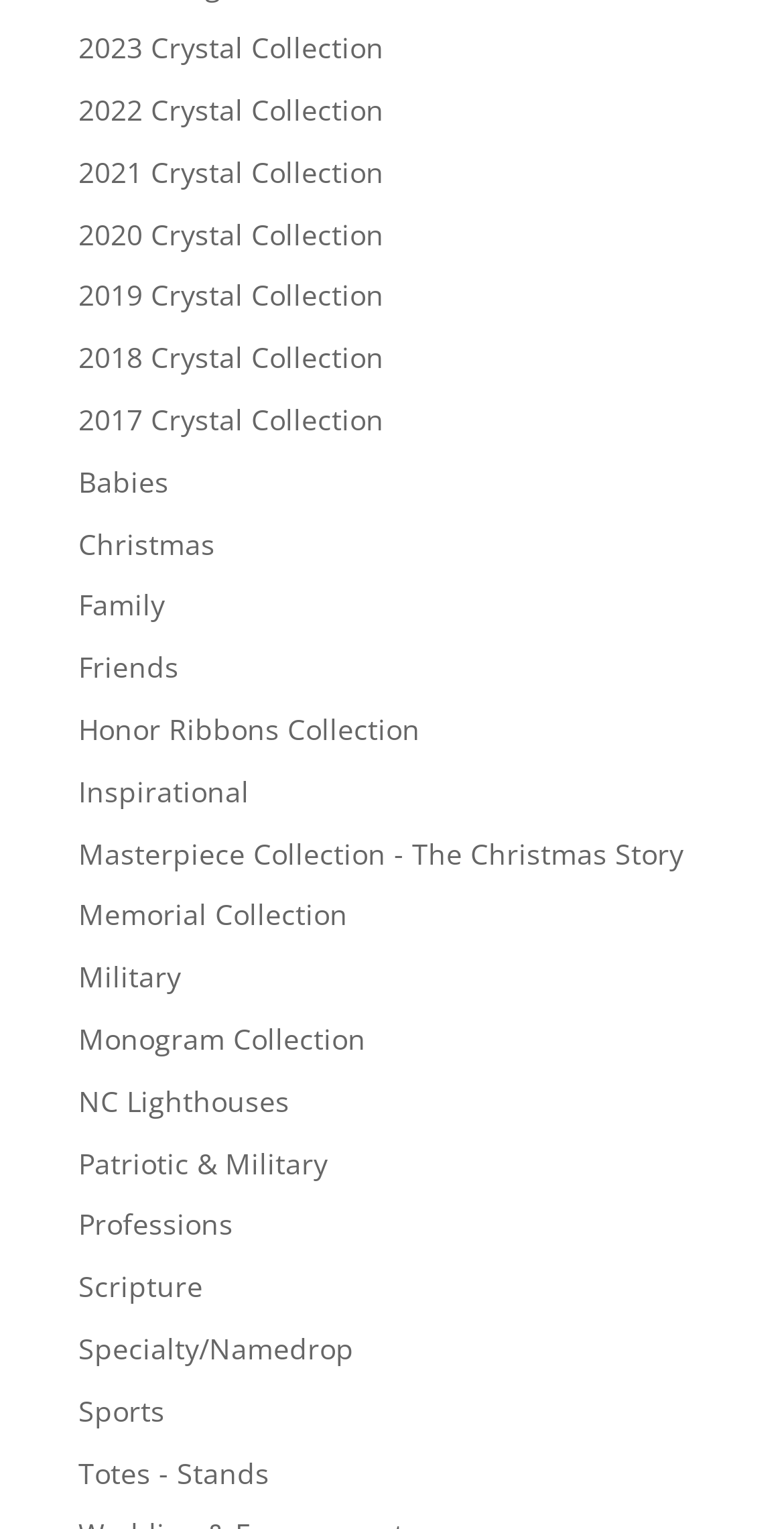What is the theme of the 'Honor Ribbons Collection'?
Based on the image, give a one-word or short phrase answer.

Military